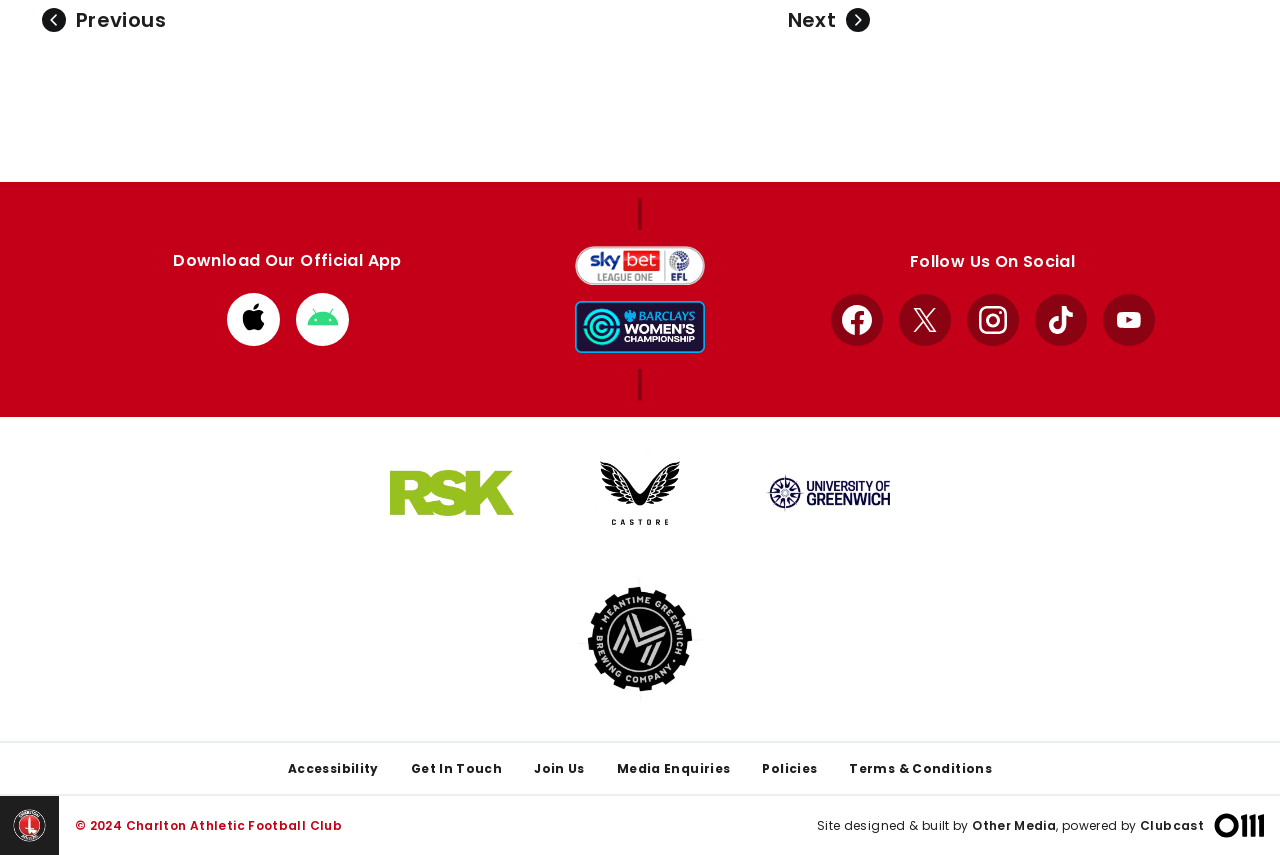Determine the bounding box coordinates of the target area to click to execute the following instruction: "Download the app from Apple store."

[0.177, 0.343, 0.218, 0.405]